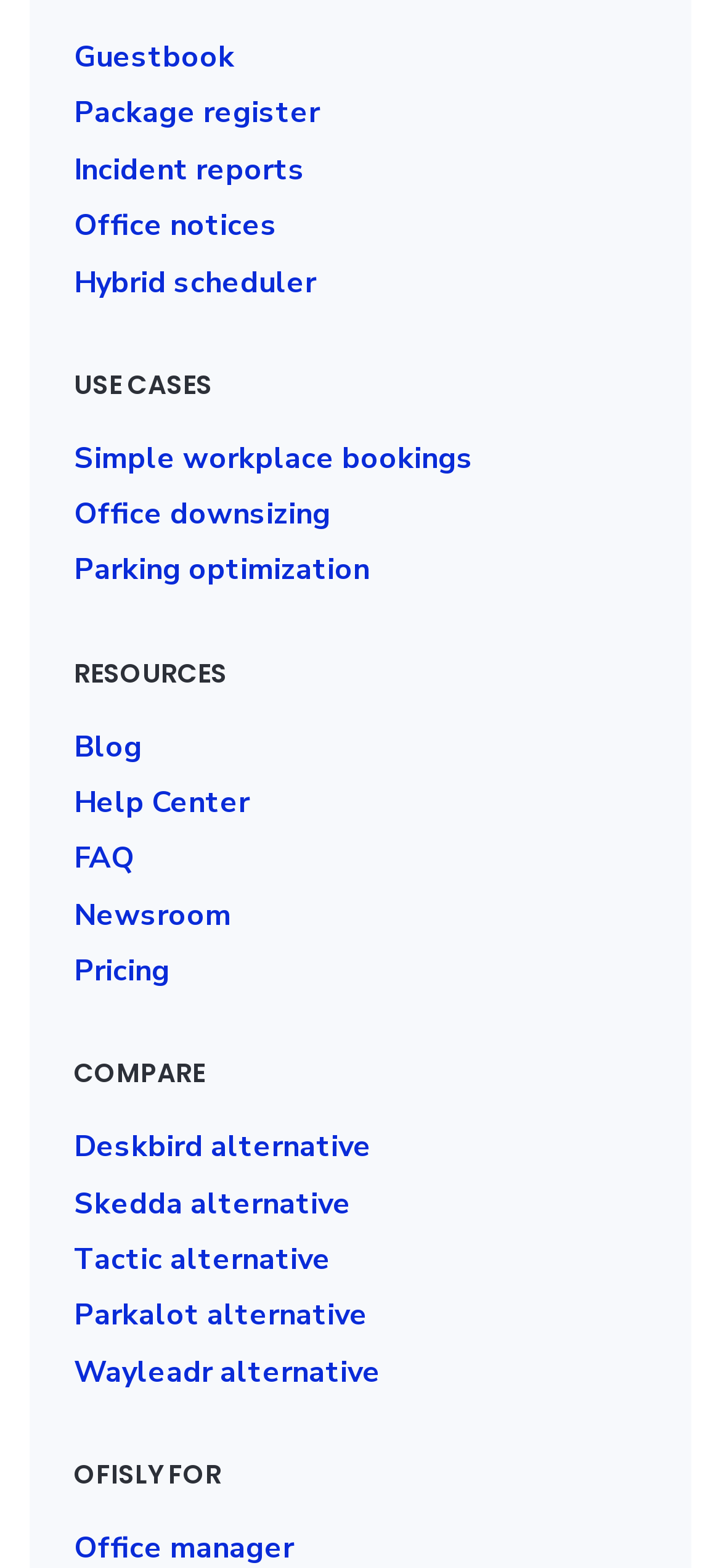What type of resources are available?
Look at the webpage screenshot and answer the question with a detailed explanation.

Under the 'RESOURCES' heading, there are links to 'Blog', 'Help Center', and 'FAQ', indicating that these are the types of resources available on the website.